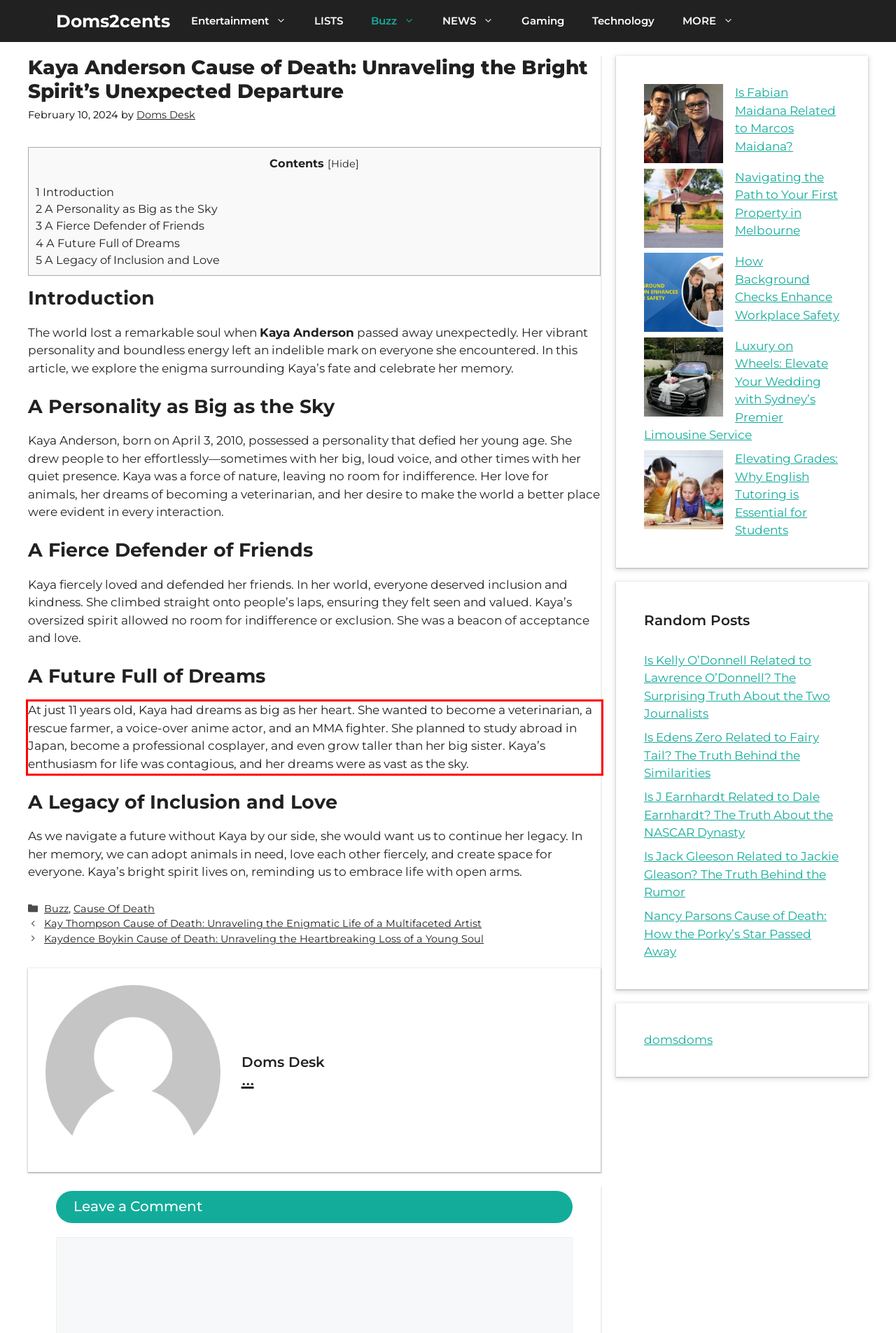Within the provided webpage screenshot, find the red rectangle bounding box and perform OCR to obtain the text content.

At just 11 years old, Kaya had dreams as big as her heart. She wanted to become a veterinarian, a rescue farmer, a voice-over anime actor, and an MMA fighter. She planned to study abroad in Japan, become a professional cosplayer, and even grow taller than her big sister. Kaya’s enthusiasm for life was contagious, and her dreams were as vast as the sky.